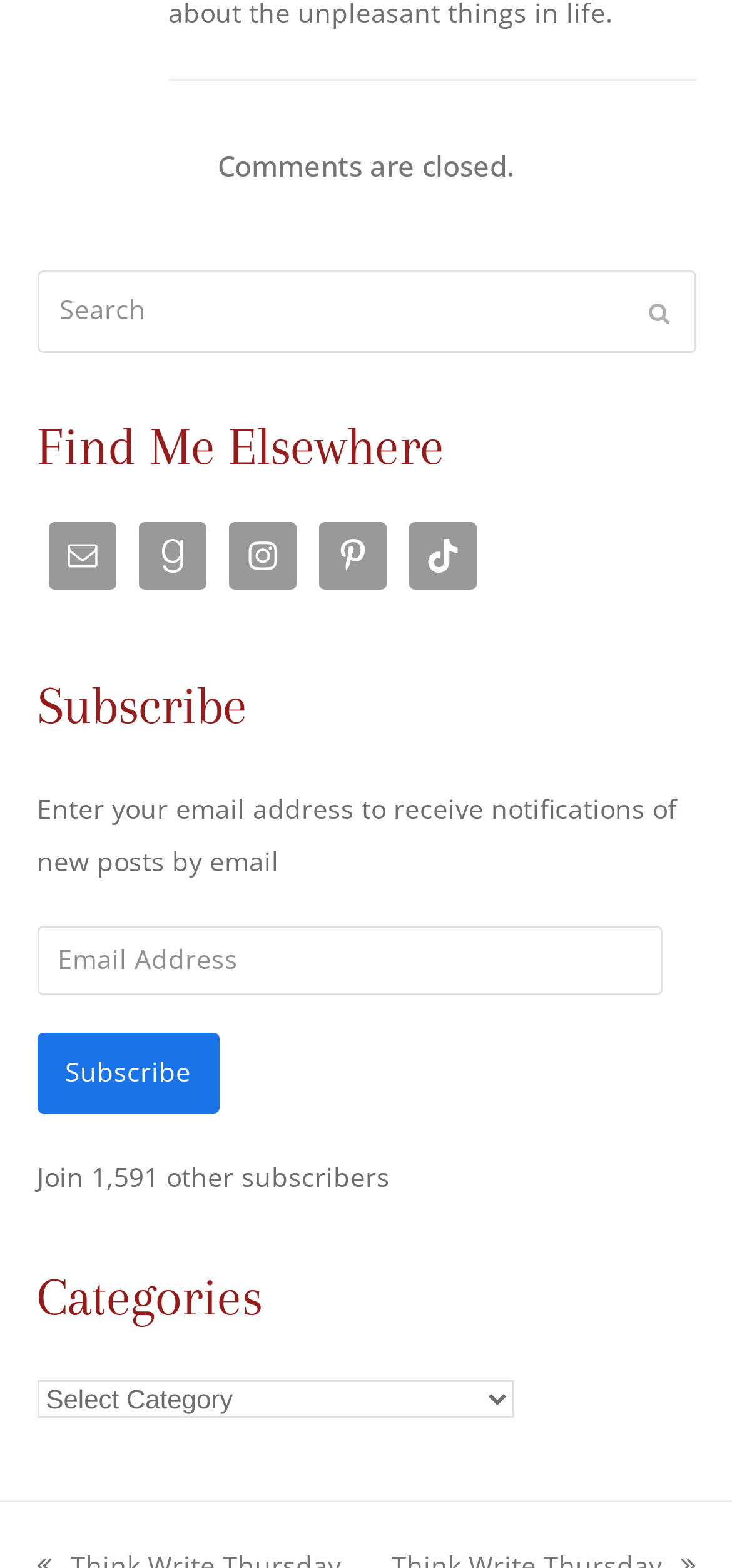Using the provided element description "Pinterest", determine the bounding box coordinates of the UI element.

[0.435, 0.333, 0.527, 0.376]